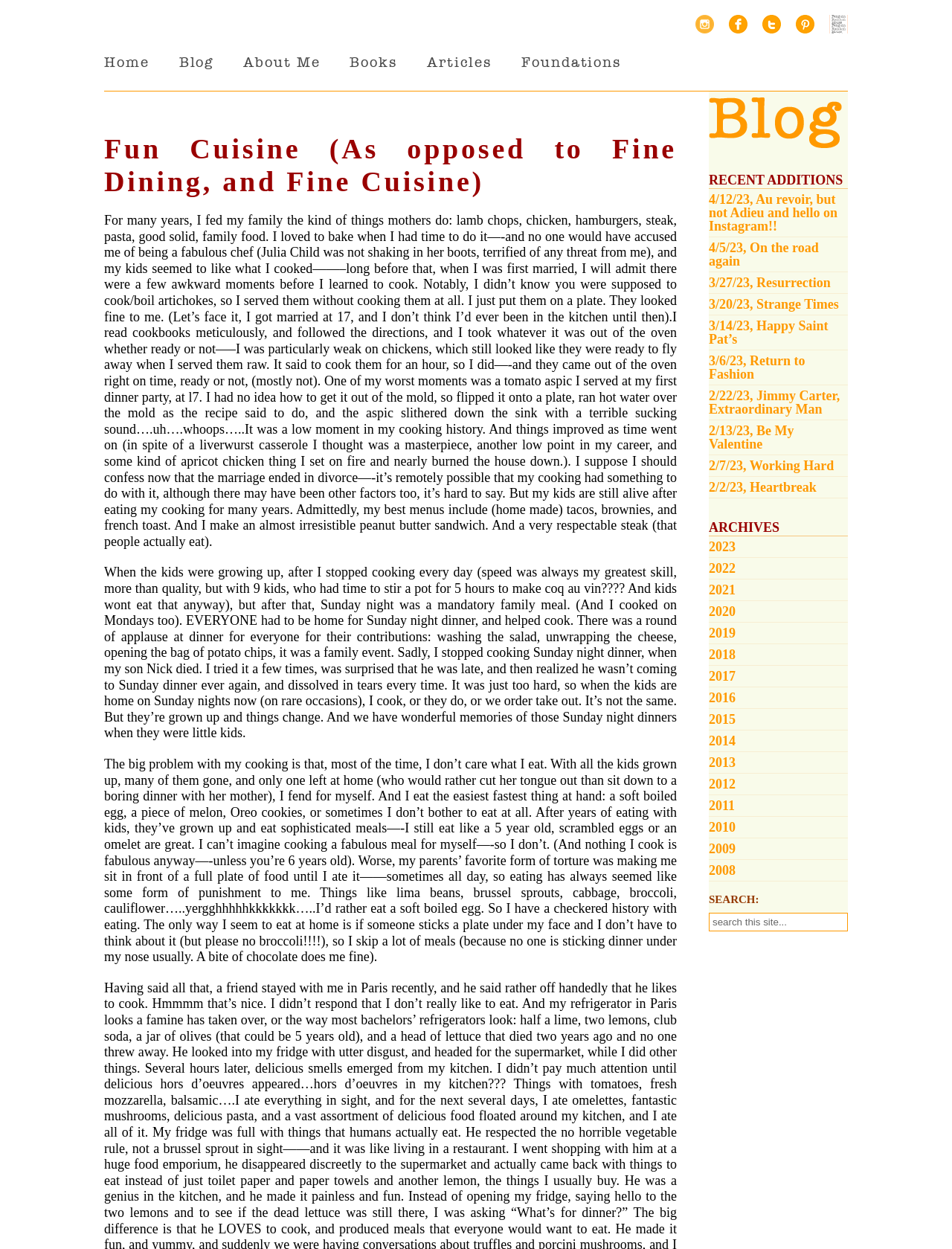Generate a thorough explanation of the webpage's elements.

This webpage is a personal blog or website of Danielle Steel, a well-known author. At the top of the page, there are social media links to Instagram, Facebook, Twitter, Pinterest, and Random House. Below these links, there is a navigation menu with links to Home, Blog, About Me, Books, Articles, and Foundations.

The main content of the page is a long, personal essay about the author's experiences with cooking and food. The essay is divided into several paragraphs, each describing a different aspect of her relationship with food, from her early attempts at cooking as a young wife to her current eating habits as a busy author.

To the right of the main content, there is a sidebar with several sections. The first section is titled "RECENT ADDITIONS" and lists several links to recent blog posts, each with a date and title. Below this section, there is a section titled "ARCHIVES" with links to blog posts from previous years, ranging from 2008 to 2023. Finally, there is a search bar with a placeholder text "search this site...".

The overall layout of the page is simple and easy to navigate, with a focus on the author's personal essay and a sidebar with additional links and features.